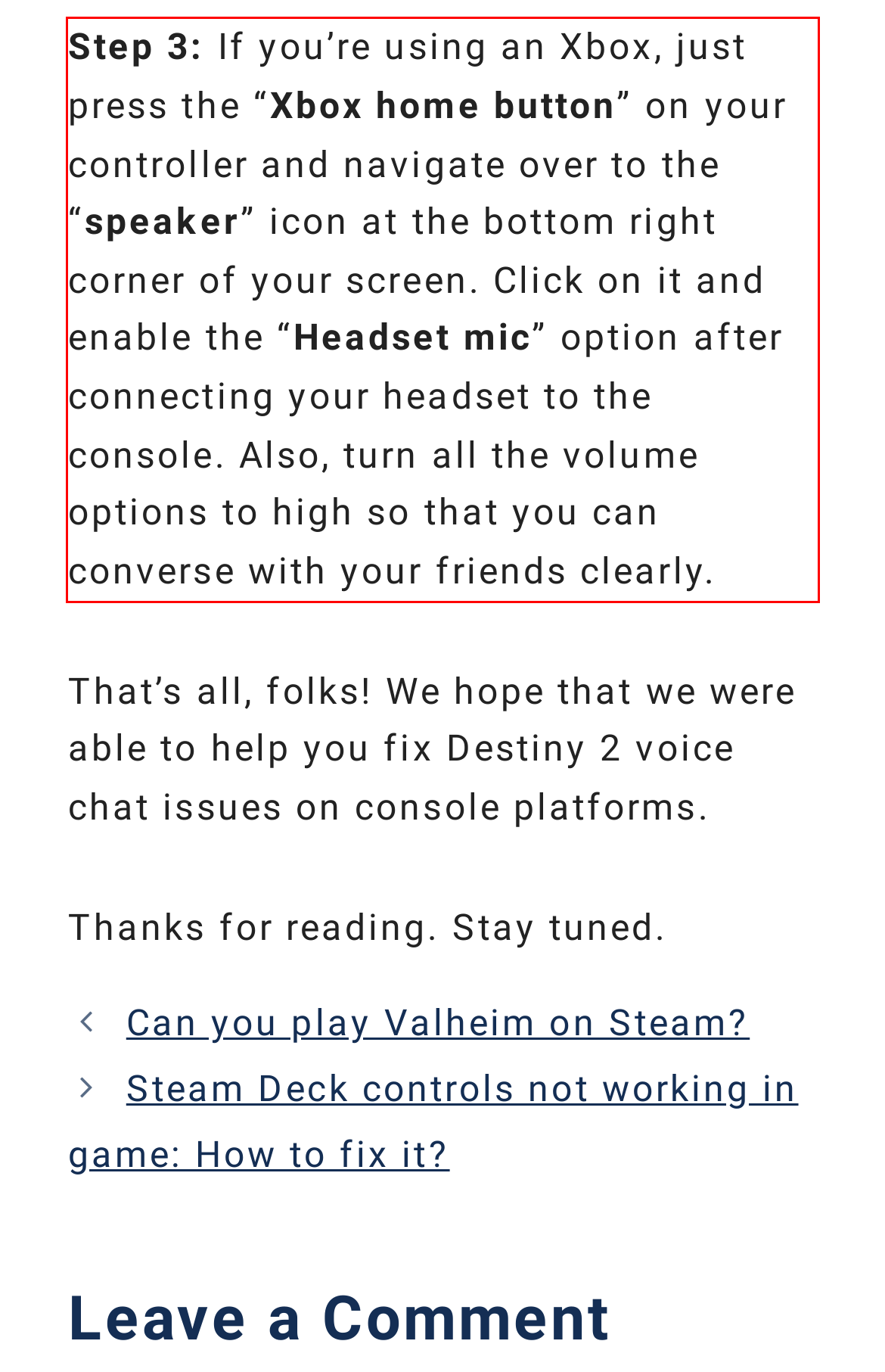Please analyze the screenshot of a webpage and extract the text content within the red bounding box using OCR.

Step 3: If you’re using an Xbox, just press the “Xbox home button” on your controller and navigate over to the “speaker” icon at the bottom right corner of your screen. Click on it and enable the “Headset mic” option after connecting your headset to the console. Also, turn all the volume options to high so that you can converse with your friends clearly.